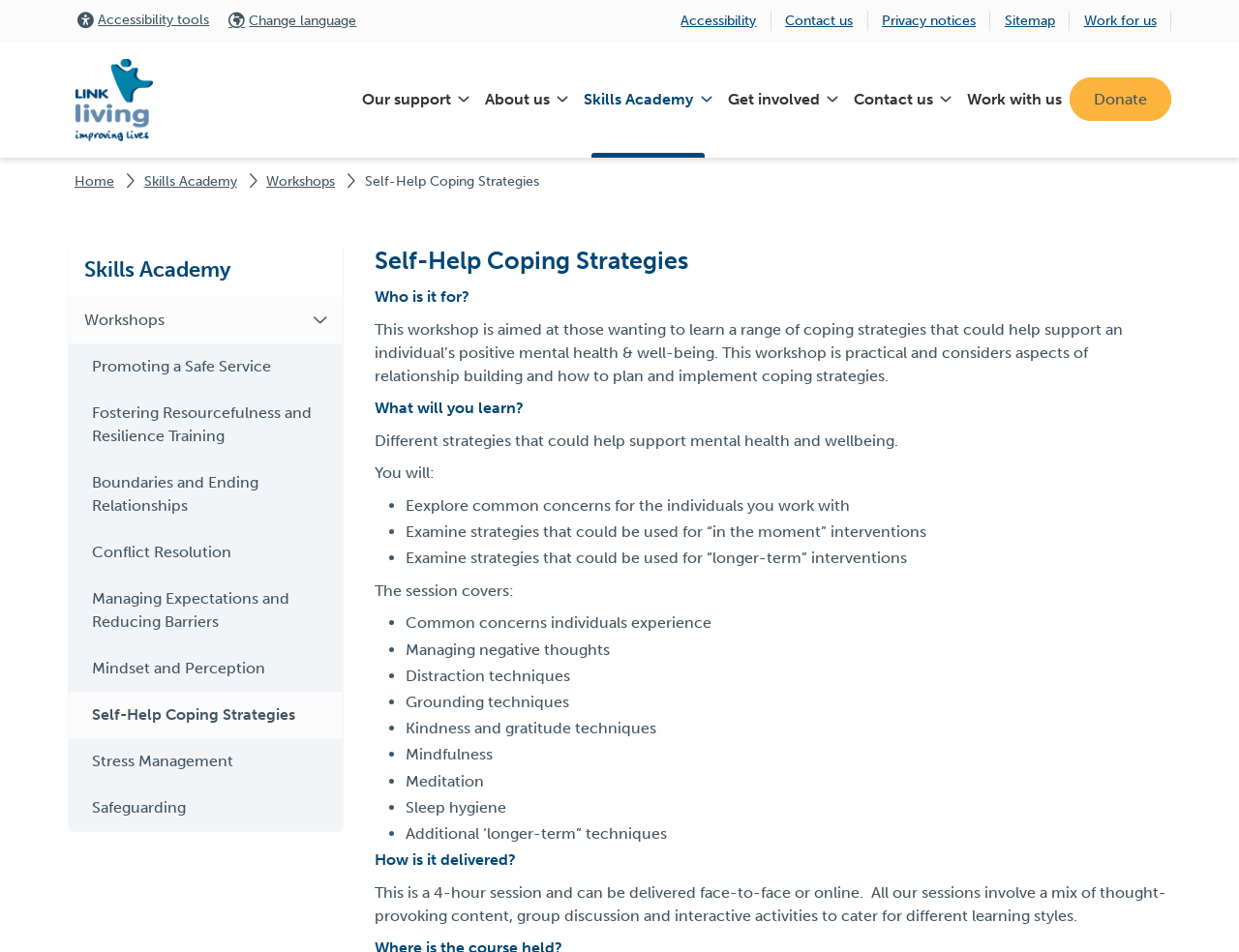Determine the bounding box for the UI element as described: "Mindset and Perception". The coordinates should be represented as four float numbers between 0 and 1, formatted as [left, top, right, bottom].

[0.055, 0.678, 0.277, 0.726]